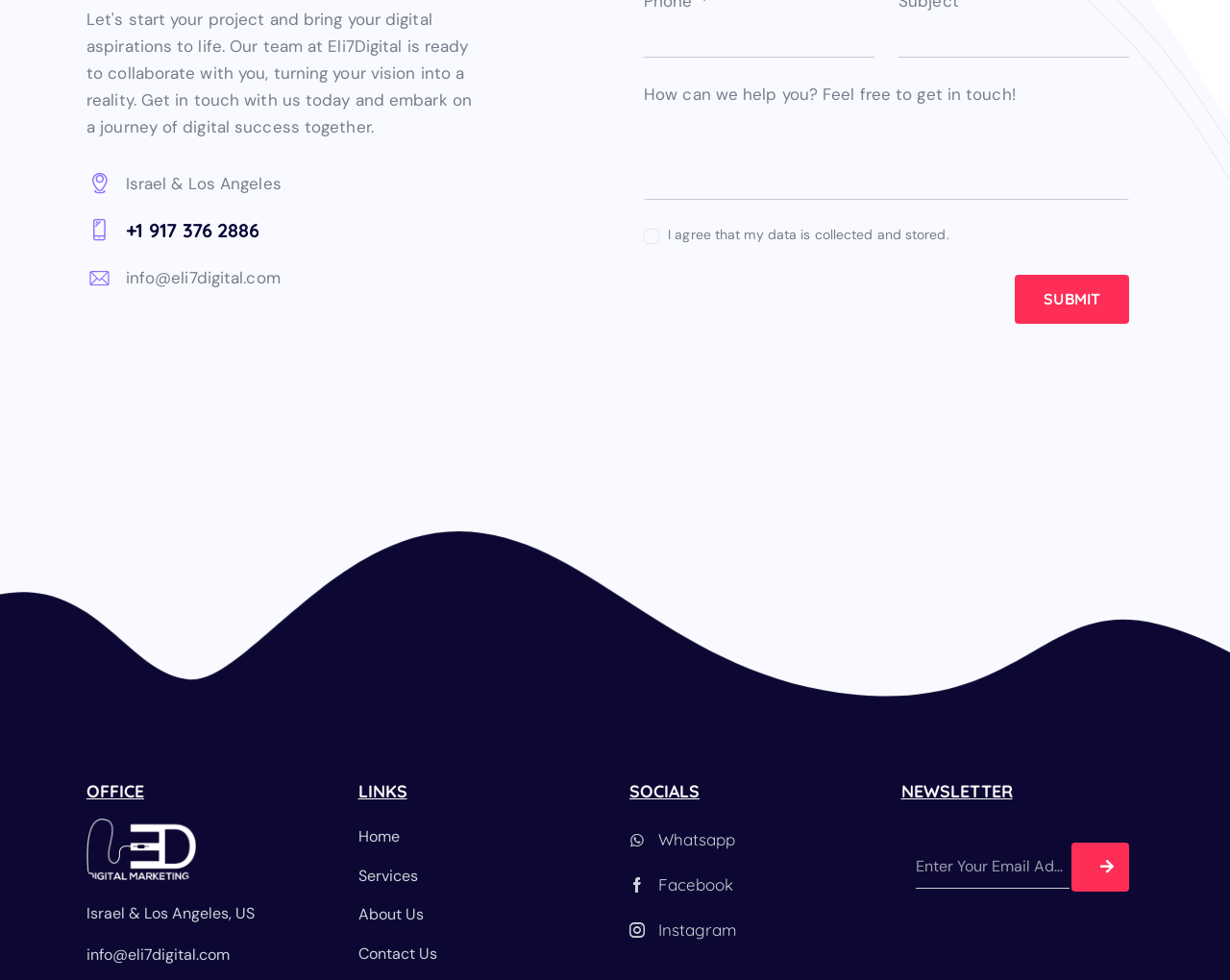Please respond to the question using a single word or phrase:
What is the email address to contact?

info@eli7digital.com